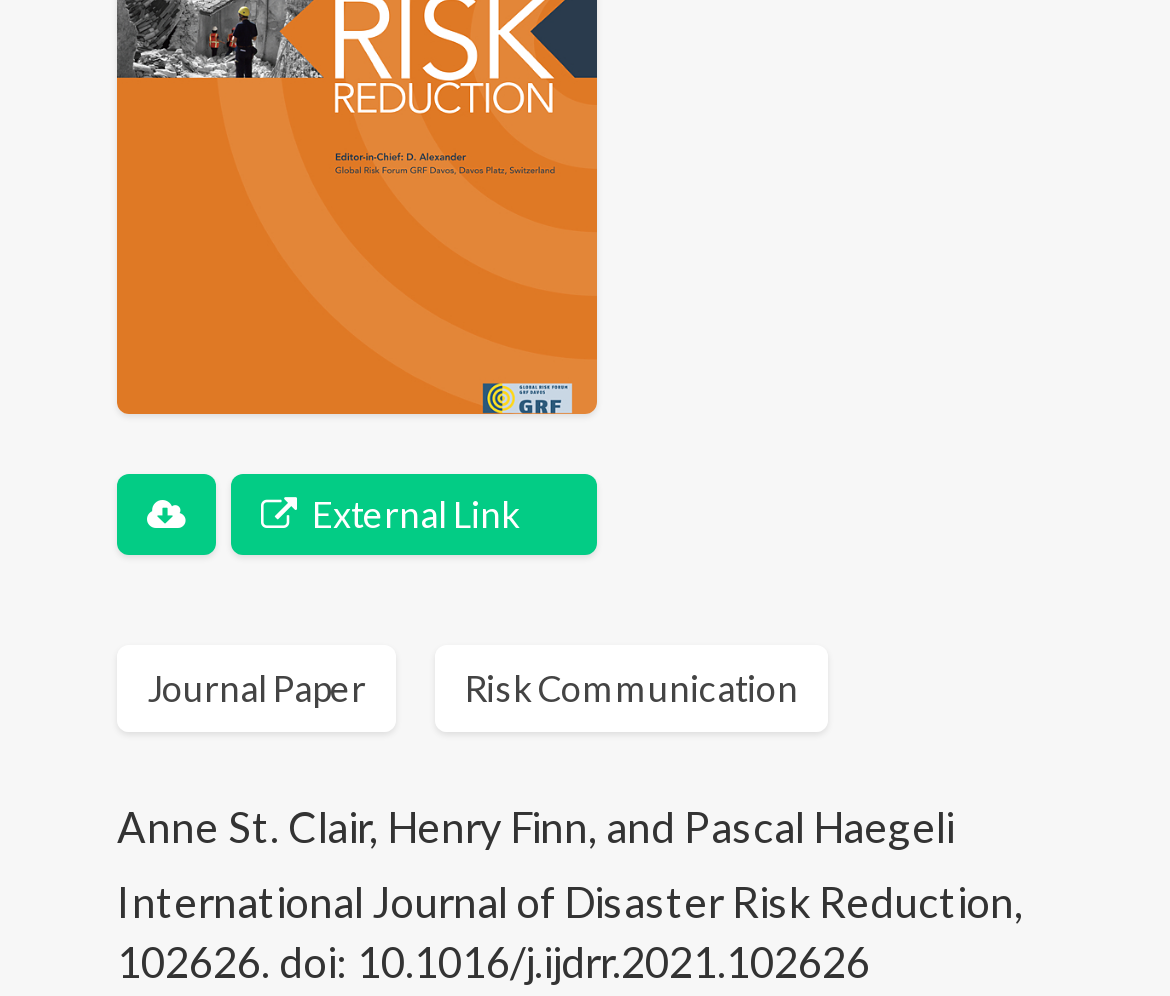Given the description External Link, predict the bounding box coordinates of the UI element. Ensure the coordinates are in the format (top-left x, top-left y, bottom-right x, bottom-right y) and all values are between 0 and 1.

[0.197, 0.476, 0.51, 0.558]